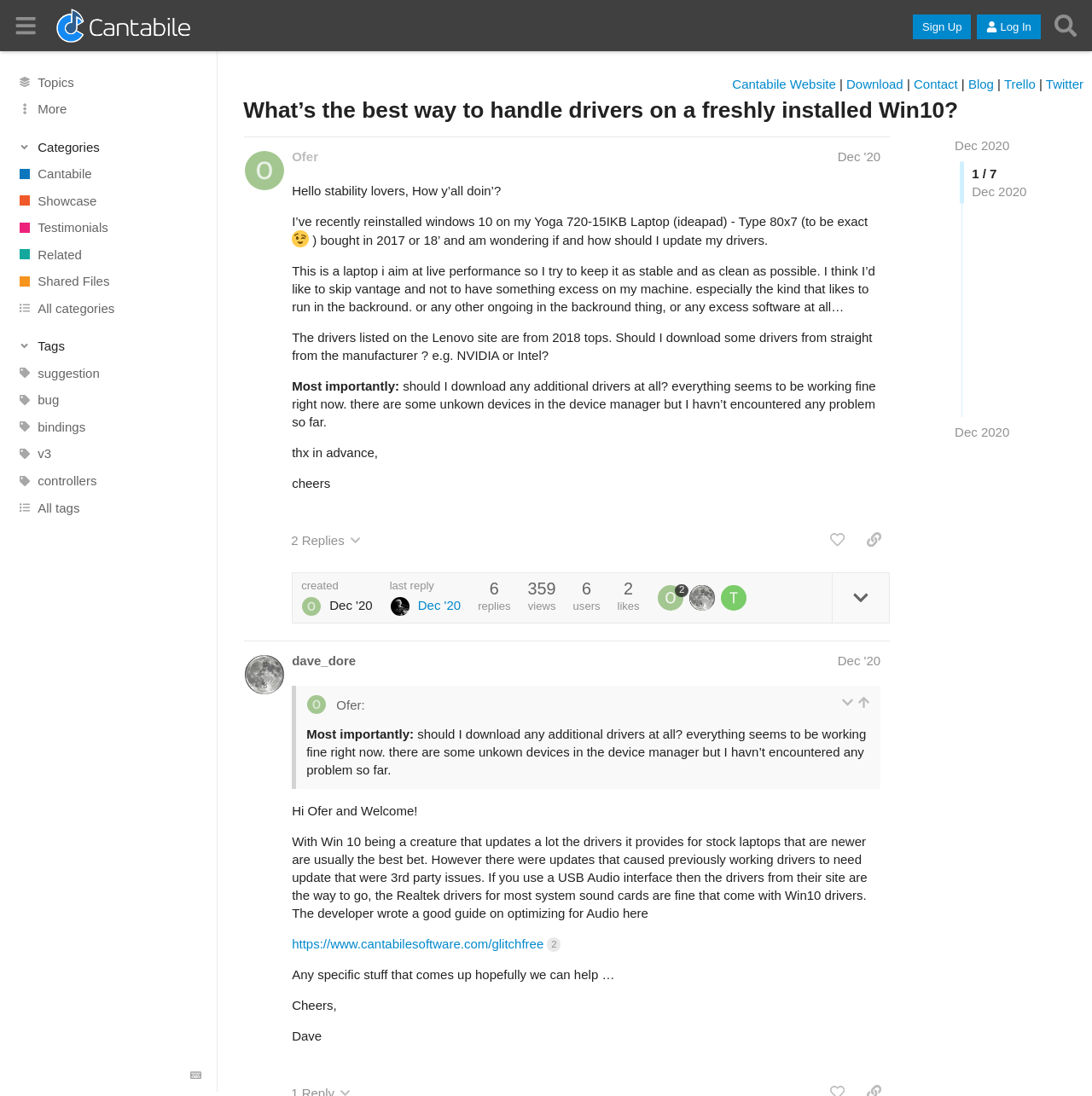Locate the bounding box coordinates for the element described below: "​". The coordinates must be four float values between 0 and 1, formatted as [left, top, right, bottom].

[0.762, 0.523, 0.814, 0.568]